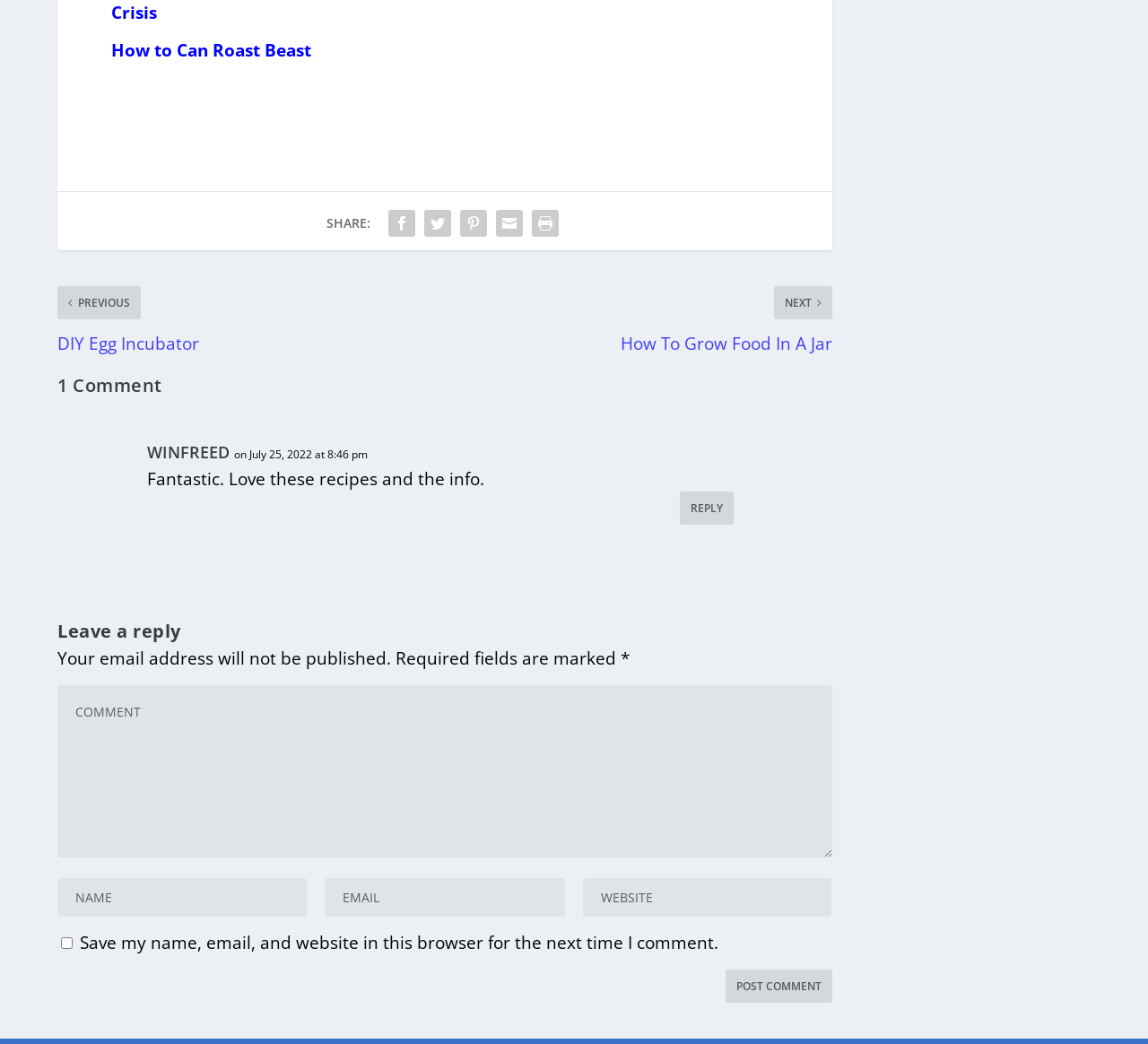Respond to the question below with a single word or phrase:
What is the name of the person who commented on the article?

WINFREED